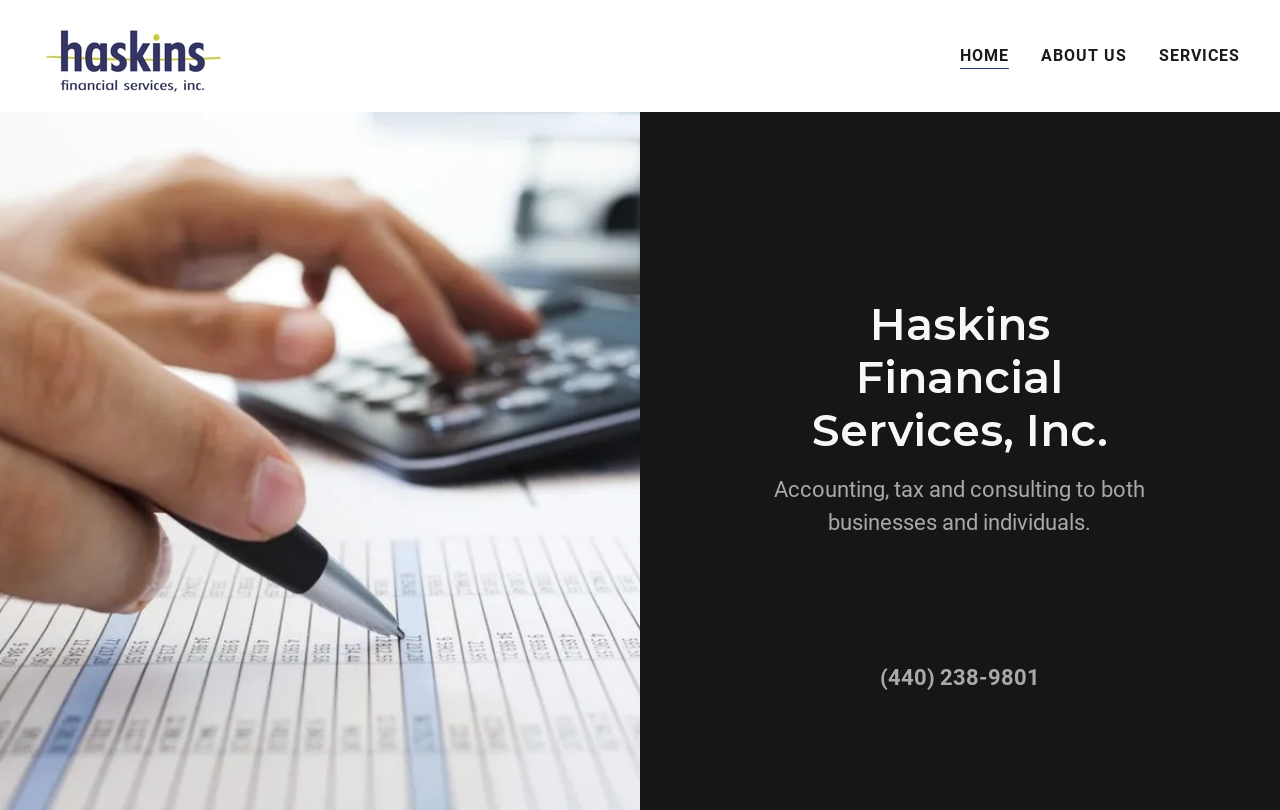Use a single word or phrase to answer the question:
How can I contact the company?

Phone number